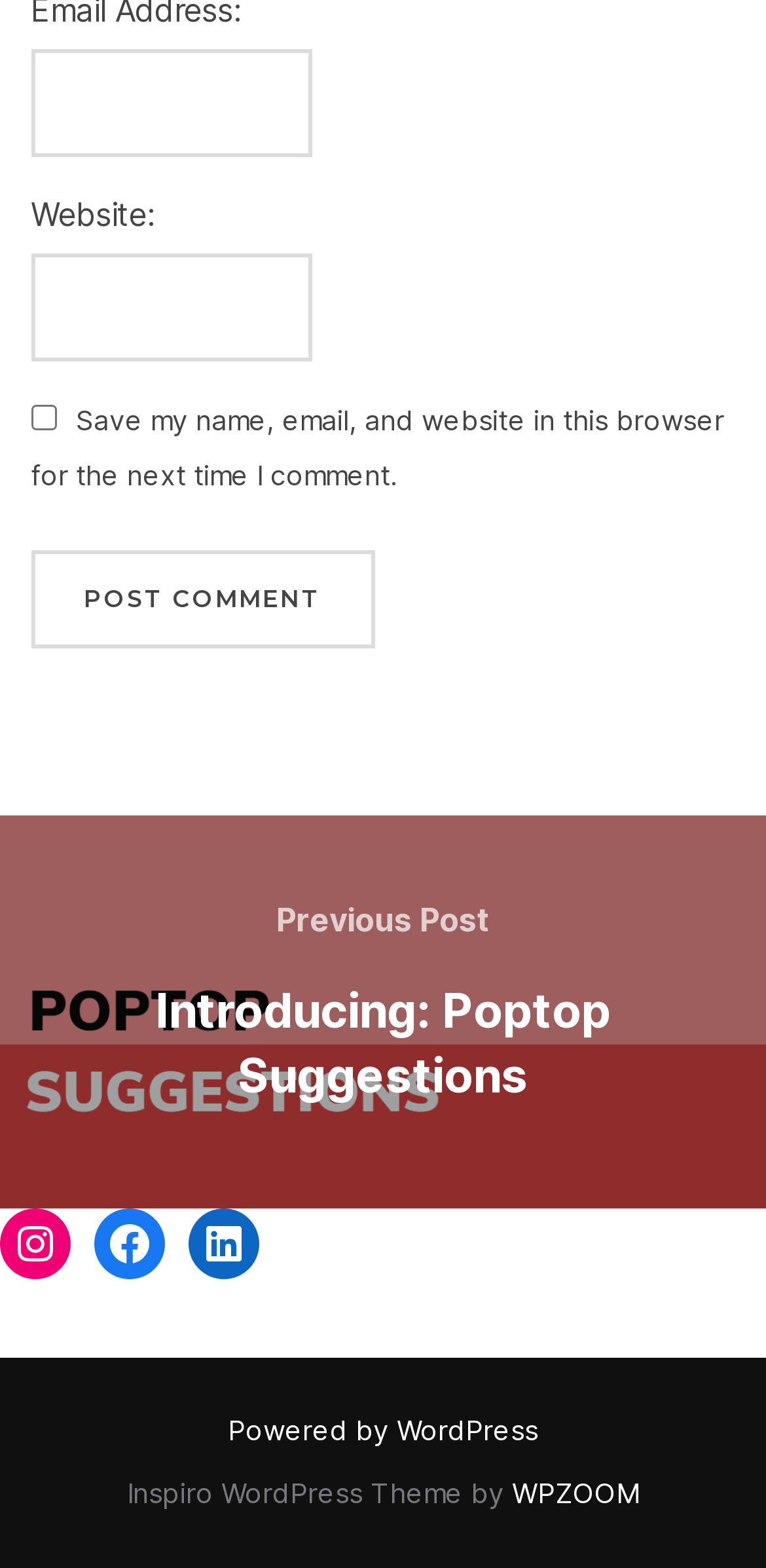Determine the bounding box coordinates of the clickable region to execute the instruction: "Visit previous post". The coordinates should be four float numbers between 0 and 1, denoted as [left, top, right, bottom].

[0.0, 0.52, 1.0, 0.77]